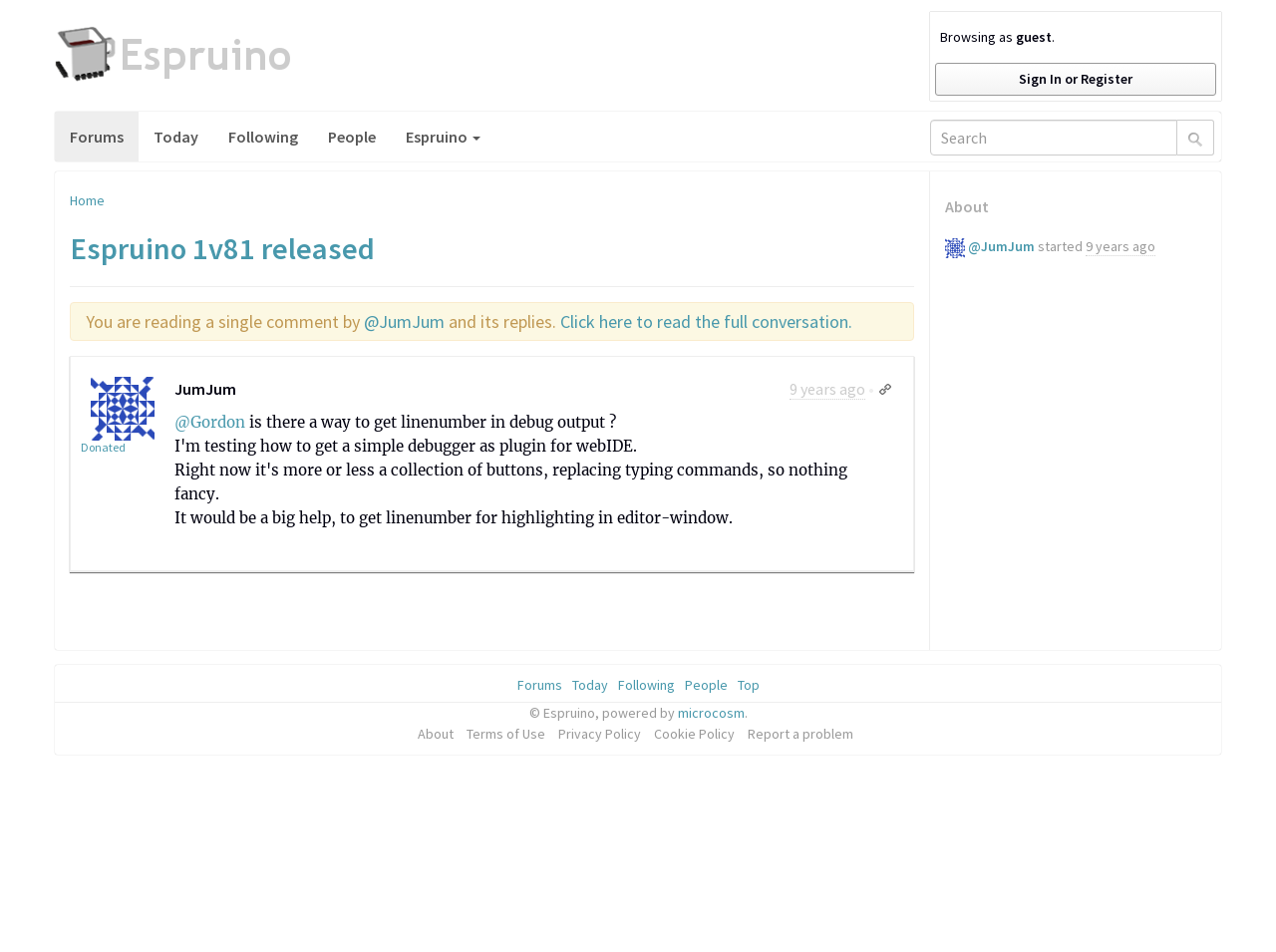Please specify the bounding box coordinates of the clickable region to carry out the following instruction: "Sign in or register". The coordinates should be four float numbers between 0 and 1, in the format [left, top, right, bottom].

[0.732, 0.066, 0.953, 0.101]